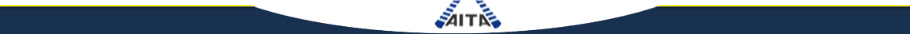Review the image closely and give a comprehensive answer to the question: What shape is stylized in the logo?

According to the caption, the logo includes a stylized triangular shape, which symbolizes movement and progress in tennis. This implies that the shape stylized in the logo is triangular.